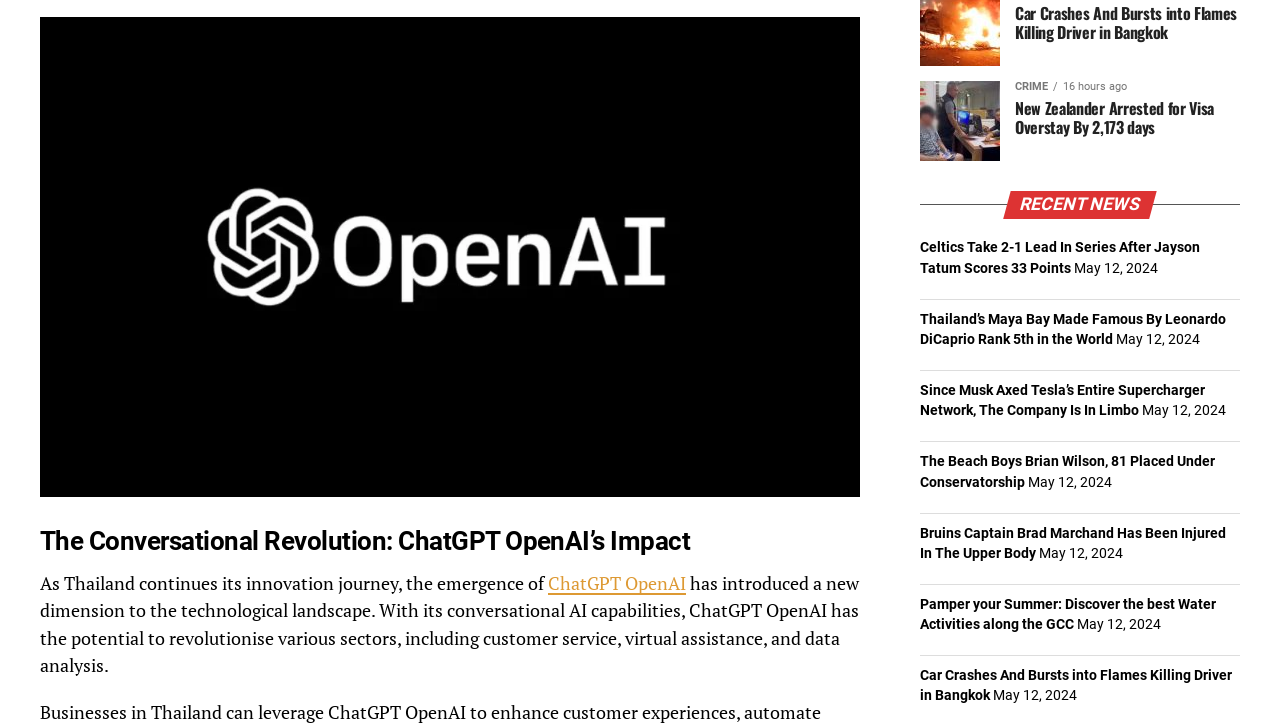Provide the bounding box coordinates for the area that should be clicked to complete the instruction: "Check out the recent news".

[0.719, 0.263, 0.969, 0.301]